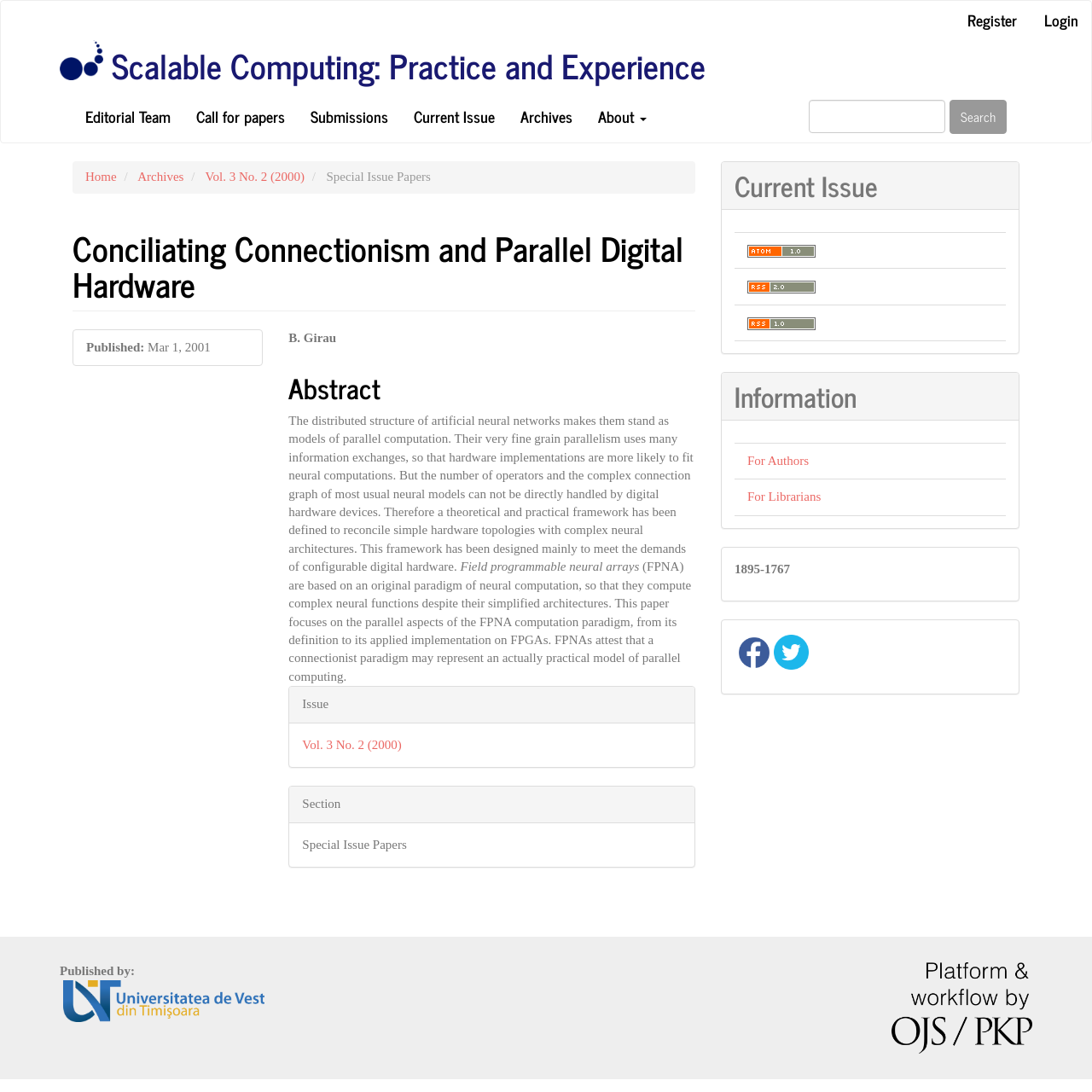Please identify the bounding box coordinates of where to click in order to follow the instruction: "Login".

[0.945, 0.001, 0.999, 0.036]